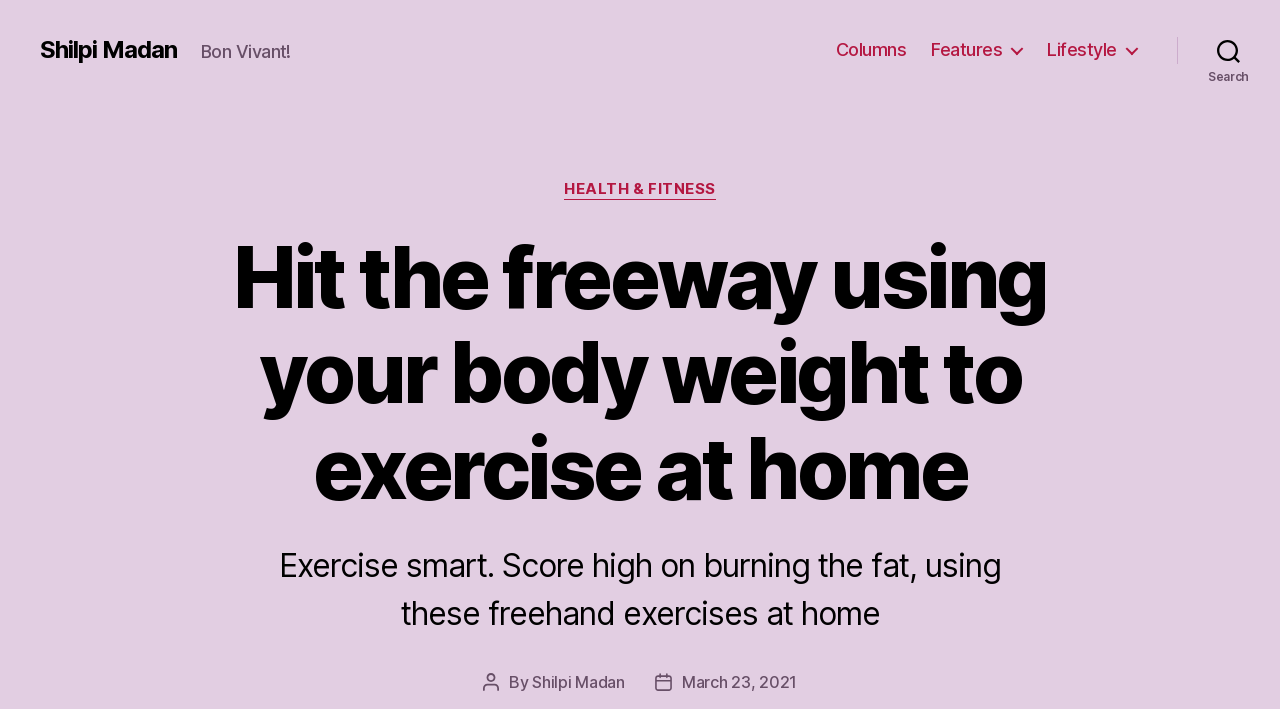Determine the bounding box coordinates of the clickable element to achieve the following action: 'Read the article by Shilpi Madan'. Provide the coordinates as four float values between 0 and 1, formatted as [left, top, right, bottom].

[0.416, 0.947, 0.488, 0.976]